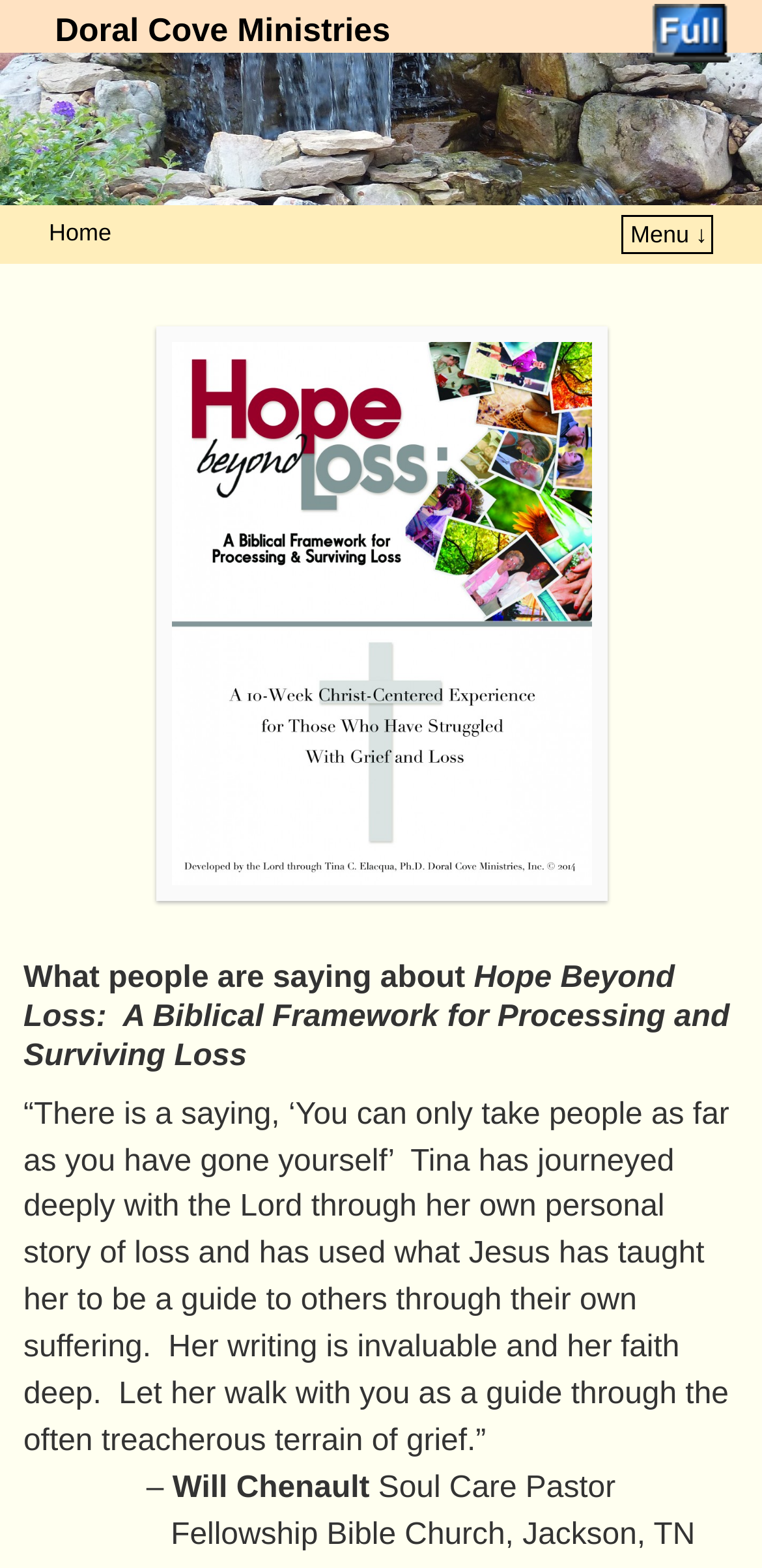Please identify the bounding box coordinates of the clickable element to fulfill the following instruction: "View the 'FINAL HBL cover' image". The coordinates should be four float numbers between 0 and 1, i.e., [left, top, right, bottom].

[0.204, 0.208, 0.796, 0.575]